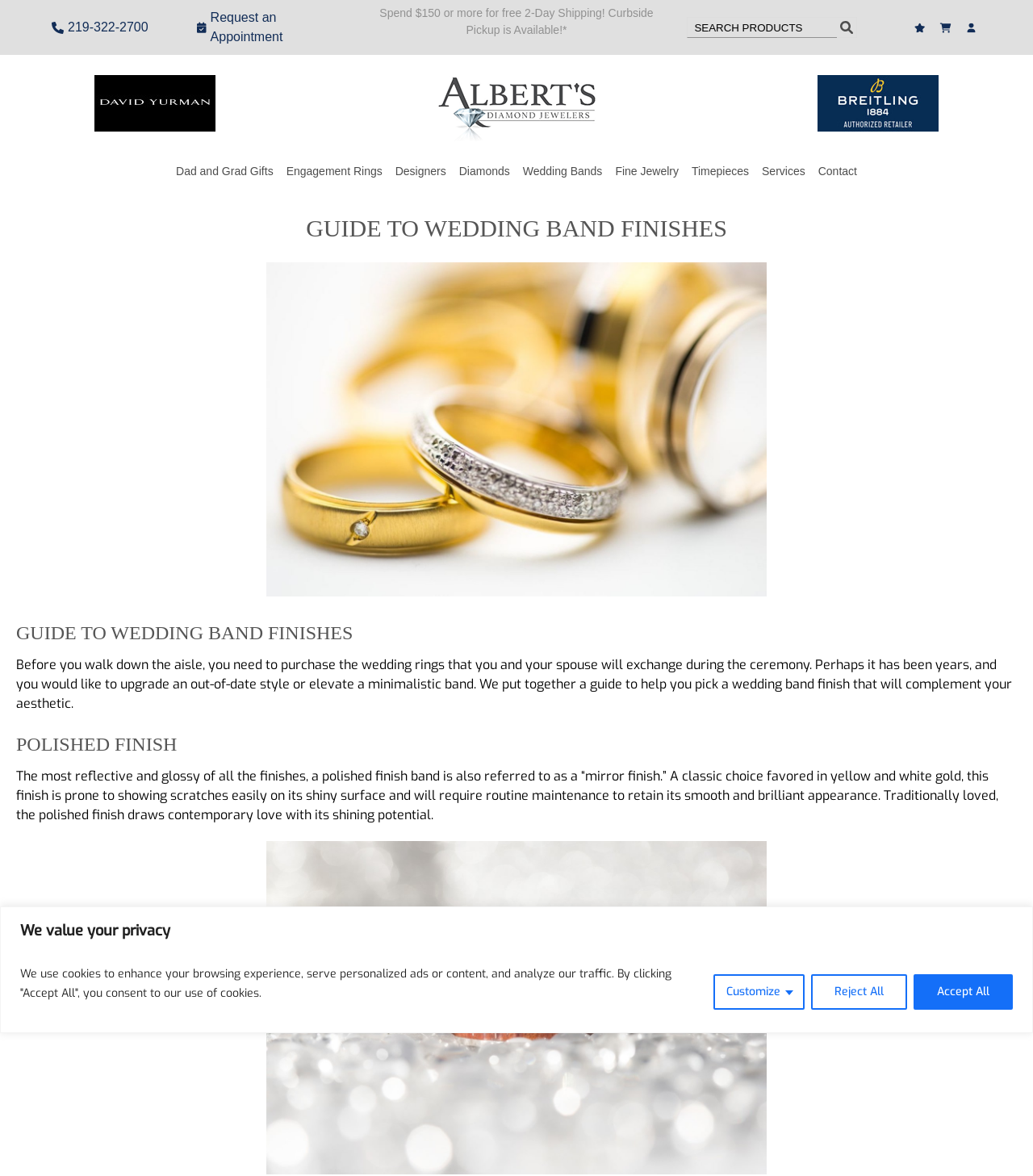Provide an in-depth caption for the contents of the webpage.

This webpage is a guide to wedding band finishes provided by Albert's Diamond Jewelers. At the top of the page, there is a privacy notice with buttons to customize, reject, or accept all cookies. Below this notice, there are several links and images, including a call us link, a request an appointment link, and a link for free 2-day shipping. On the right side, there is a search bar with a search button and images for wishlist, shopping cart, and my account.

In the main content area, there is a navigation menu with various options, including dad and grad gifts, engagement rings, designers, diamonds, wedding bands, fine jewelry, timepieces, services, and contact. Below the navigation menu, there is a large heading that reads "Guide to Wedding Band Finishes" with an accompanying image.

The guide is divided into sections, each with its own heading and descriptive text. The first section explains the importance of choosing the right wedding band finish, followed by a section on polished finish, which is described as the most reflective and glossy of all finishes. This section includes an image of a polished finish band.